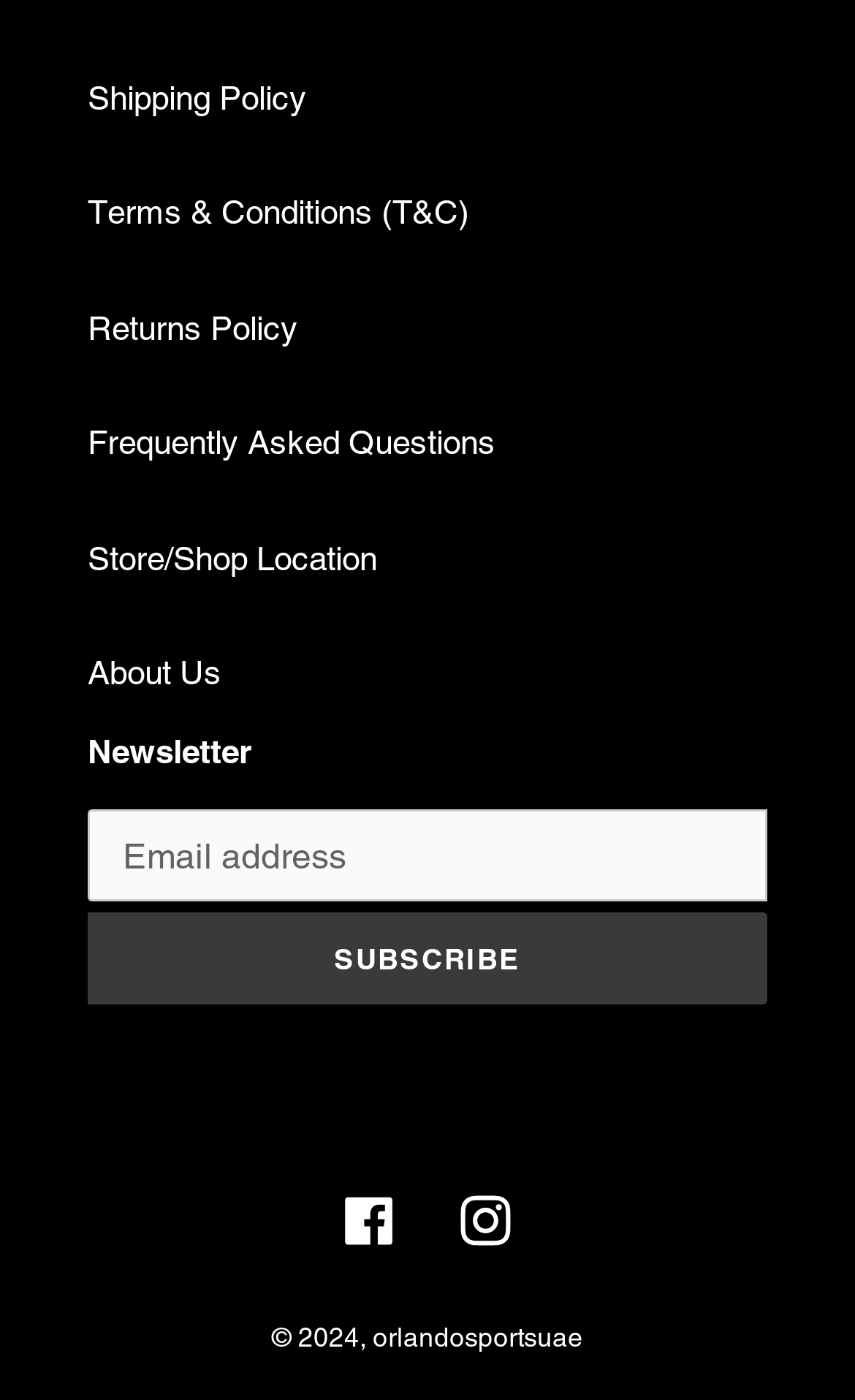Determine the bounding box for the UI element that matches this description: "Frequently Asked Questions".

[0.103, 0.303, 0.579, 0.329]